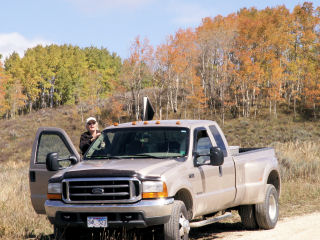What season is depicted in the image?
Using the visual information, answer the question in a single word or phrase.

autumn